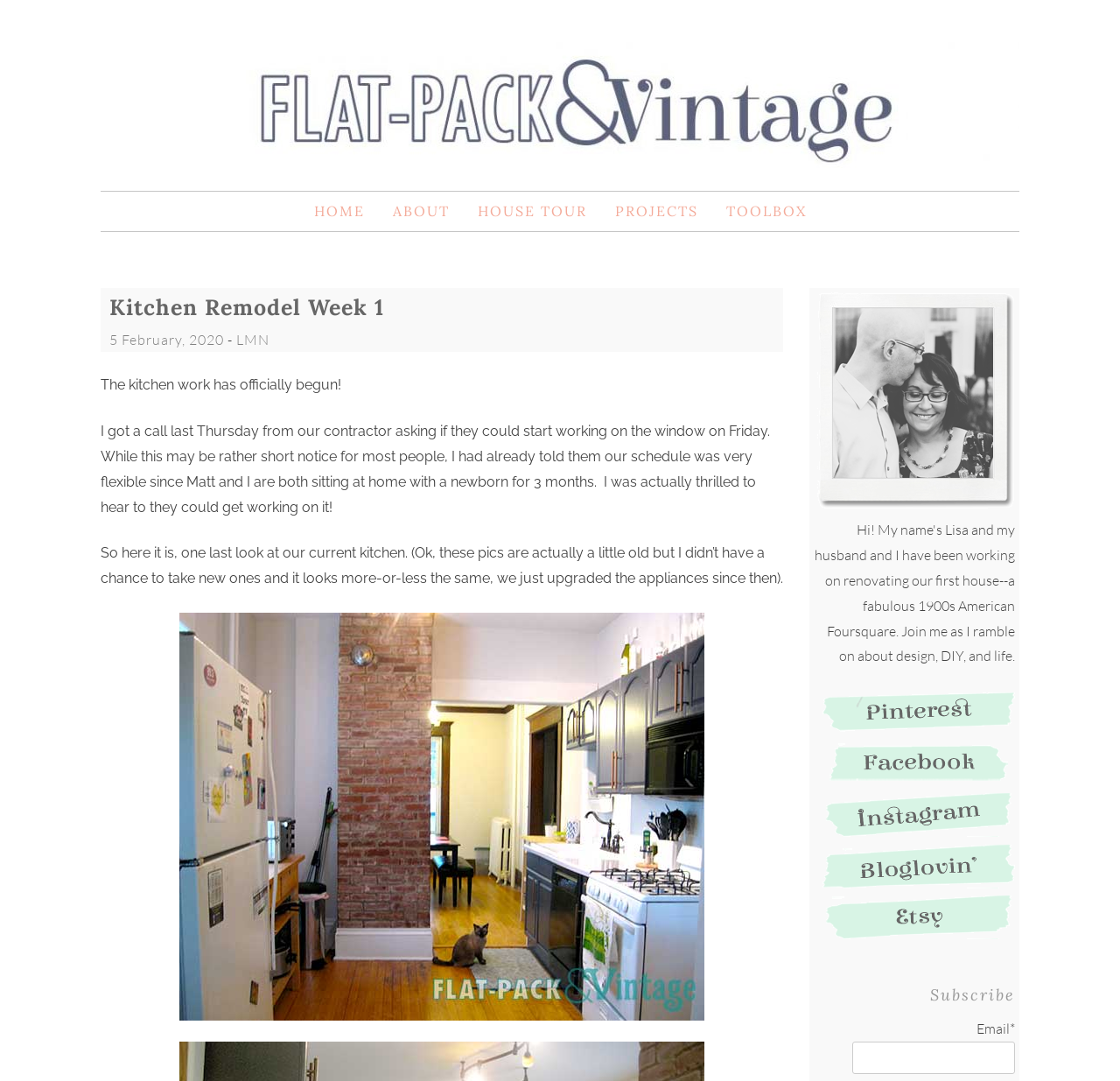Can you specify the bounding box coordinates for the region that should be clicked to fulfill this instruction: "Click on the 'HOUSE TOUR' link".

[0.426, 0.187, 0.524, 0.203]